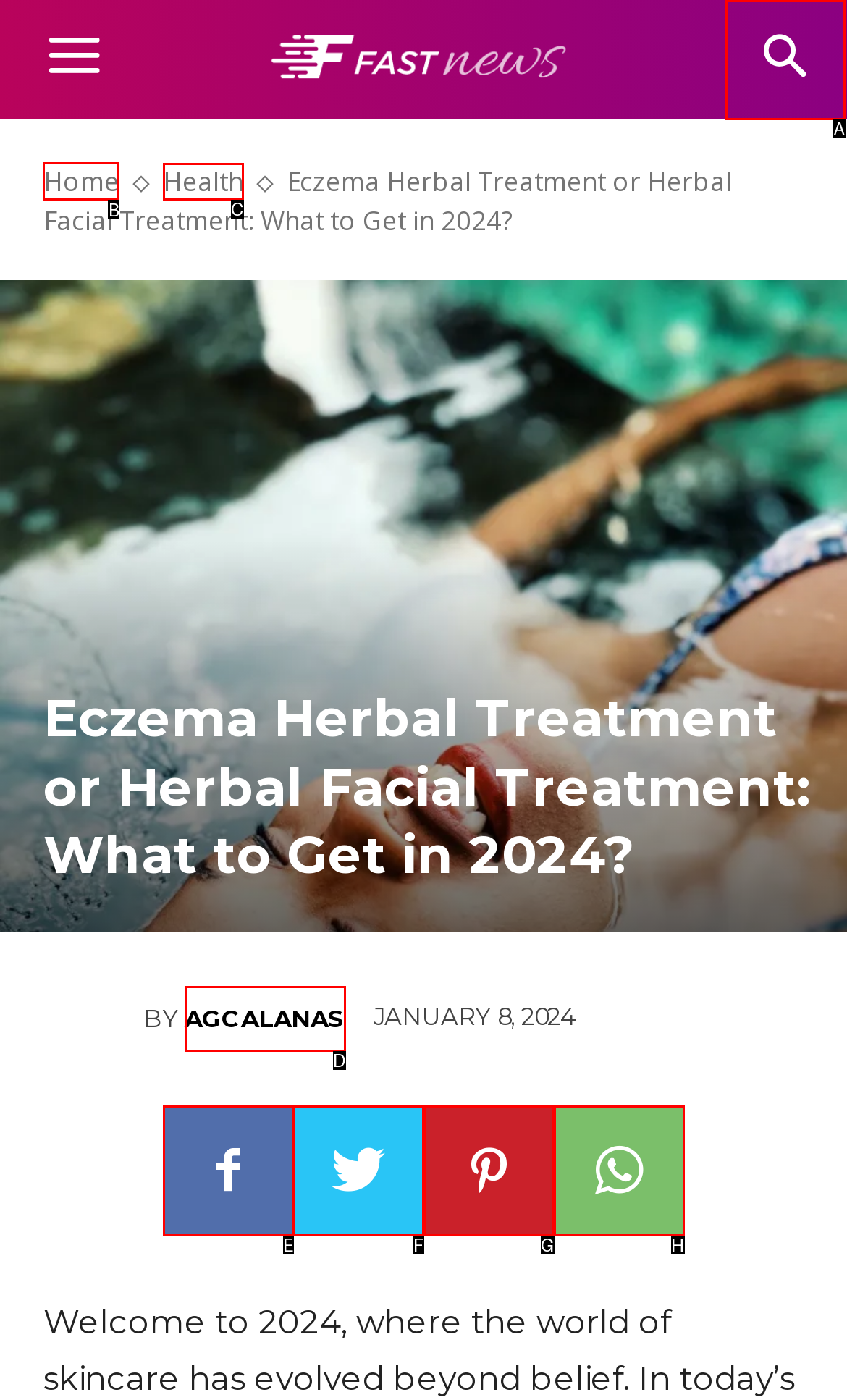Point out the correct UI element to click to carry out this instruction: Go to the home page
Answer with the letter of the chosen option from the provided choices directly.

B